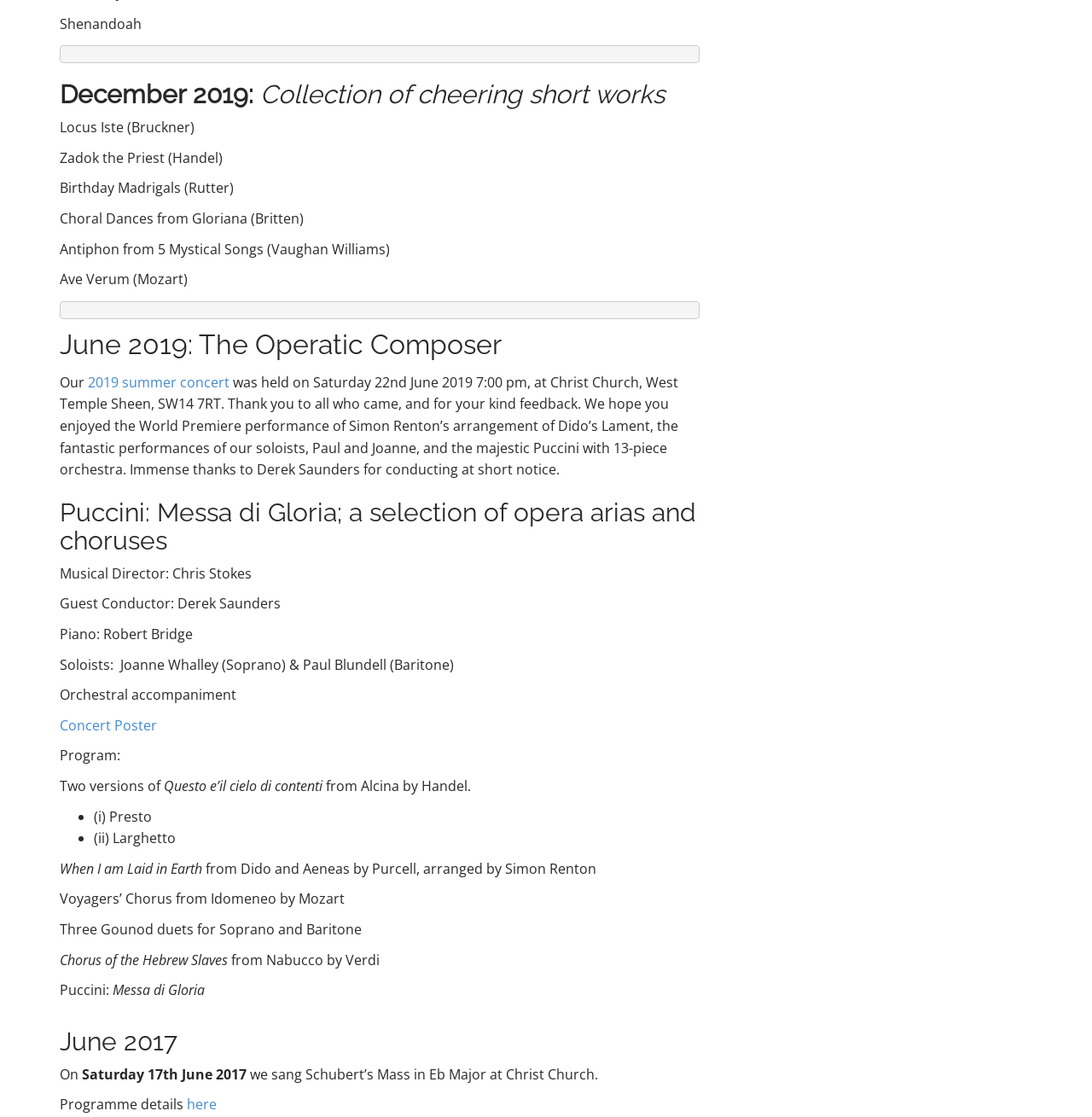Provide the bounding box for the UI element matching this description: "here".

[0.171, 0.98, 0.198, 0.997]